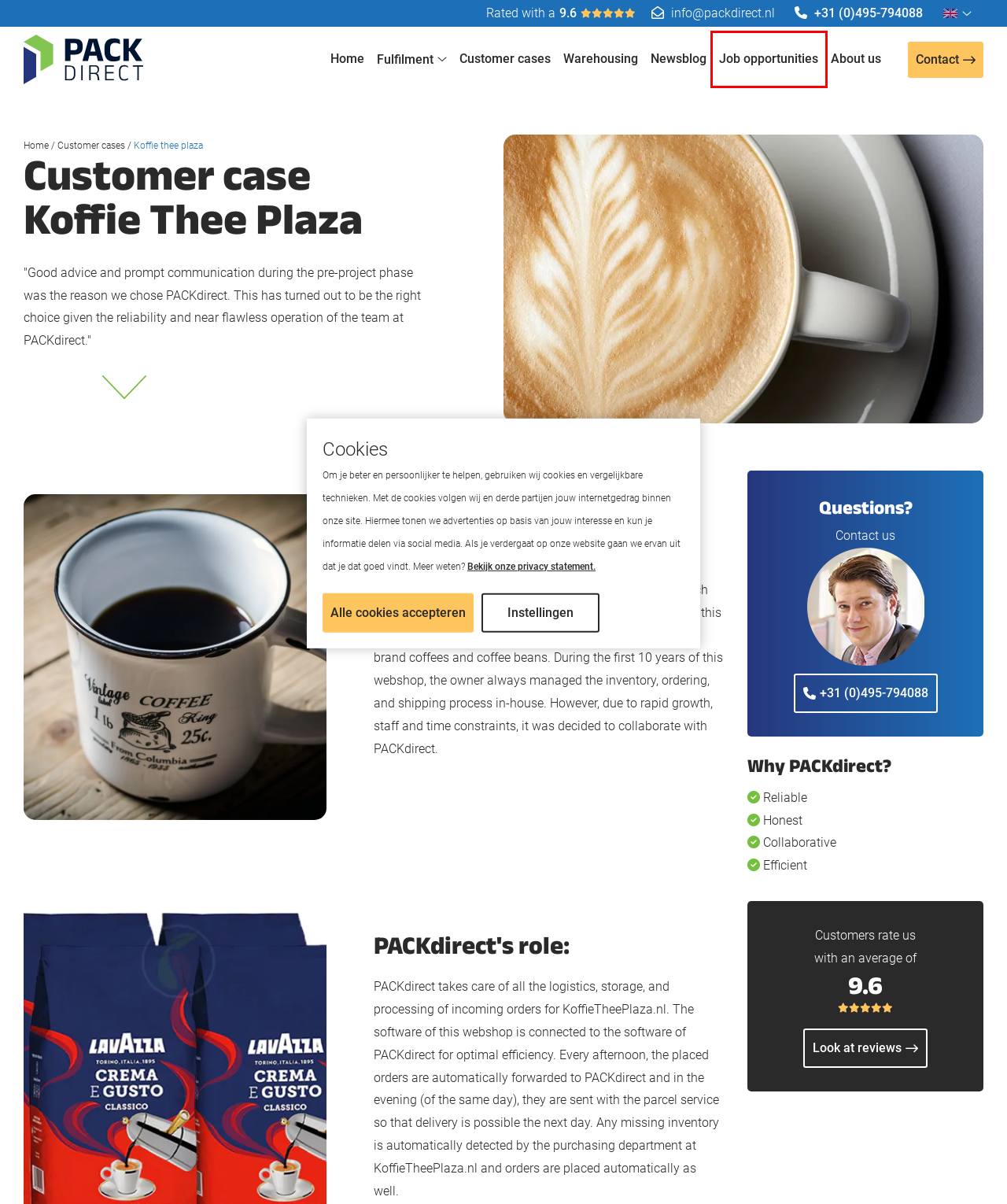Review the screenshot of a webpage that includes a red bounding box. Choose the most suitable webpage description that matches the new webpage after clicking the element within the red bounding box. Here are the candidates:
A. Outsourcing inventory management? Warehouse company PACKdirect.
B. Fulfillment company? PACKdirect as fulfillment partner.
C. About us - PACKdirect
D. Outsourcing fulfilment? Pros and cons - PACKdirect
E. PACKdirect packing / repack and packing company. Fulfillment Sorting Assembling
F. reviews
G. Job opportunities at fulfilment company PACKdirect
H. Customer cases | PACKdirect

G